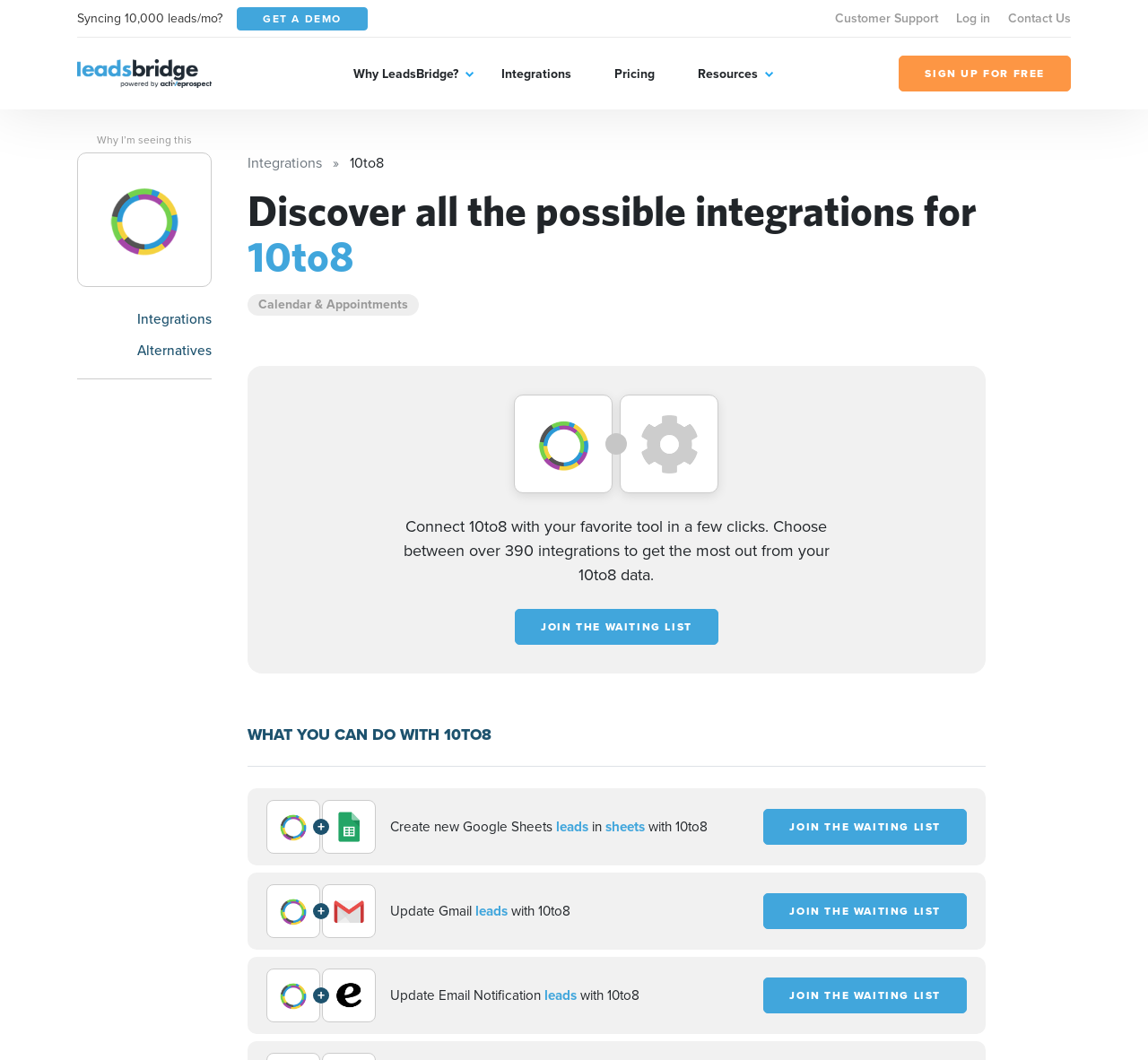Provide a single word or phrase to answer the given question: 
What is the purpose of the 'SIGN UP FOR FREE' button?

To sign up for free